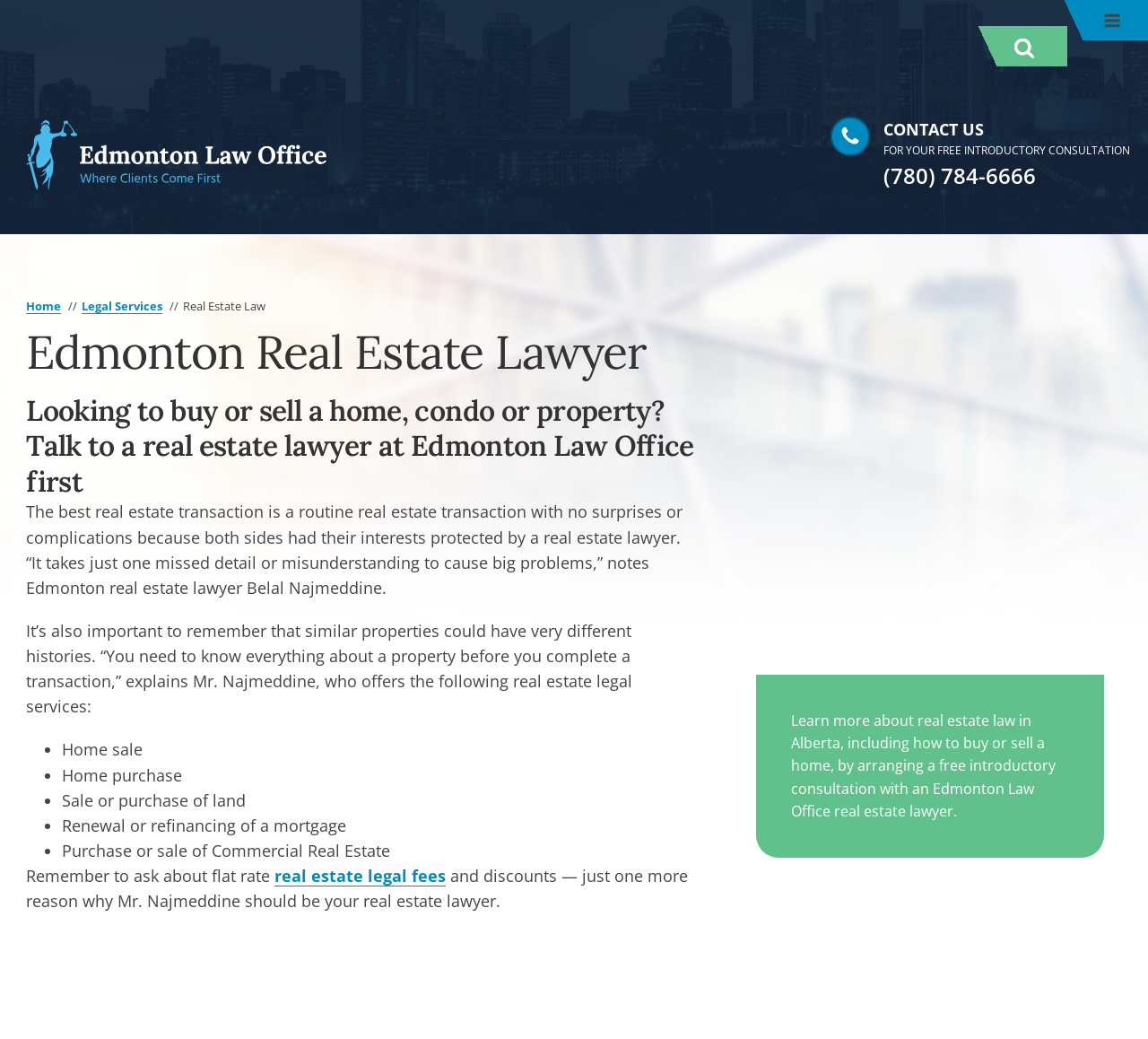Given the element description, predict the bounding box coordinates in the format (top-left x, top-left y, bottom-right x, bottom-right y), using floating point numbers between 0 and 1: Home

[0.023, 0.287, 0.053, 0.302]